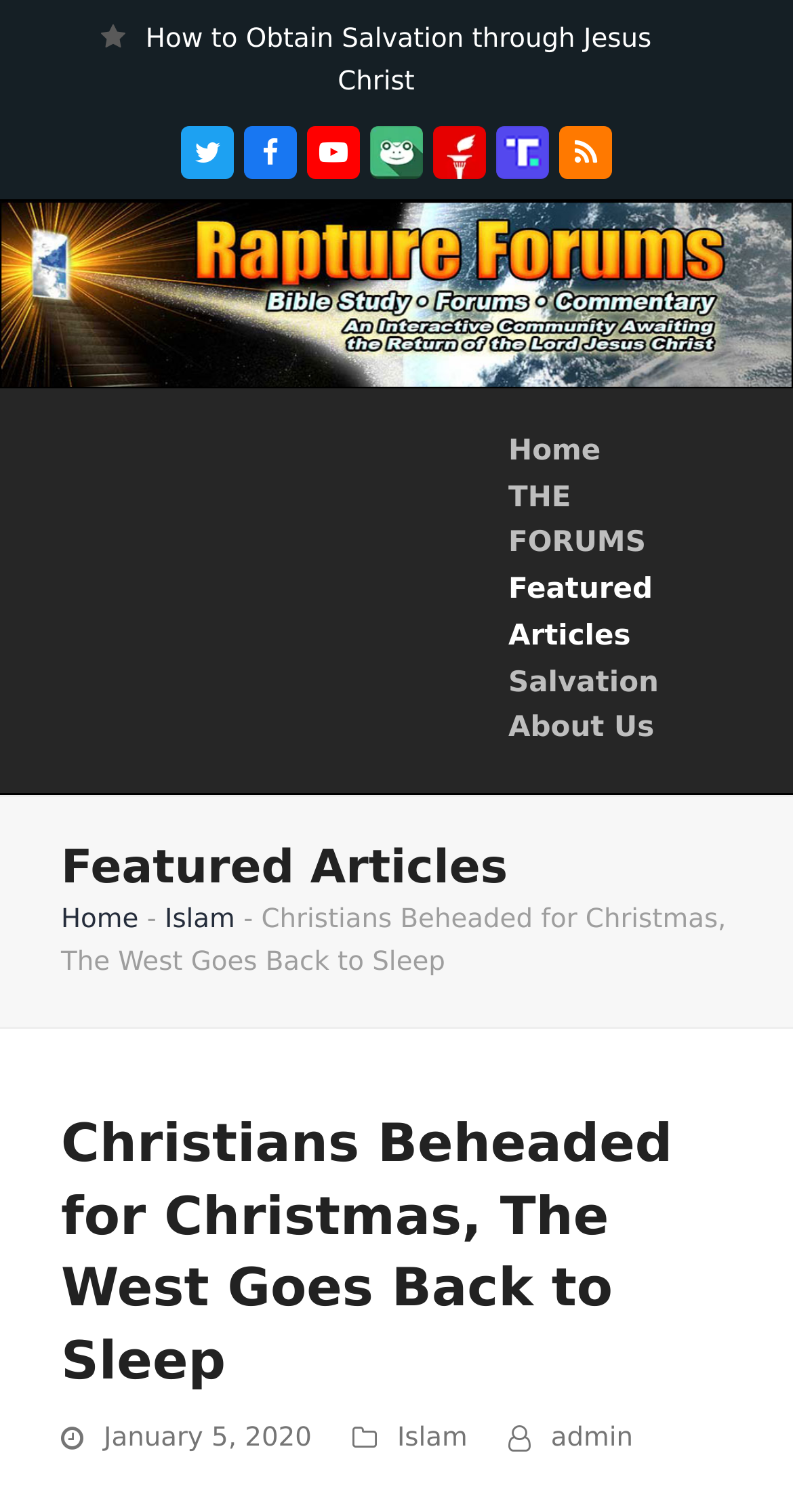Locate the bounding box coordinates of the clickable region to complete the following instruction: "Visit the Twitter page."

[0.228, 0.083, 0.295, 0.118]